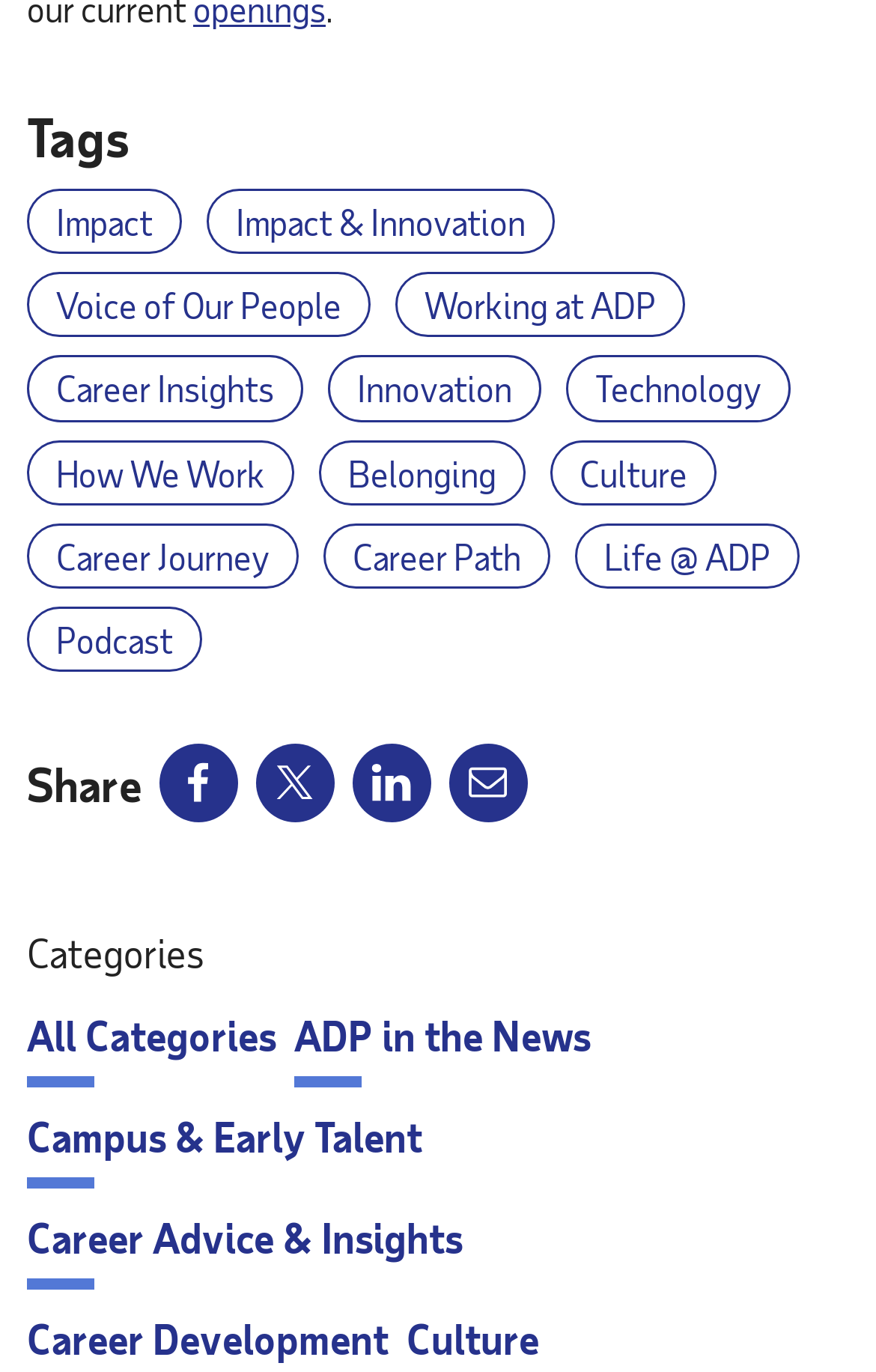Identify the bounding box coordinates for the region of the element that should be clicked to carry out the instruction: "Share on Facebook". The bounding box coordinates should be four float numbers between 0 and 1, i.e., [left, top, right, bottom].

[0.182, 0.542, 0.272, 0.6]